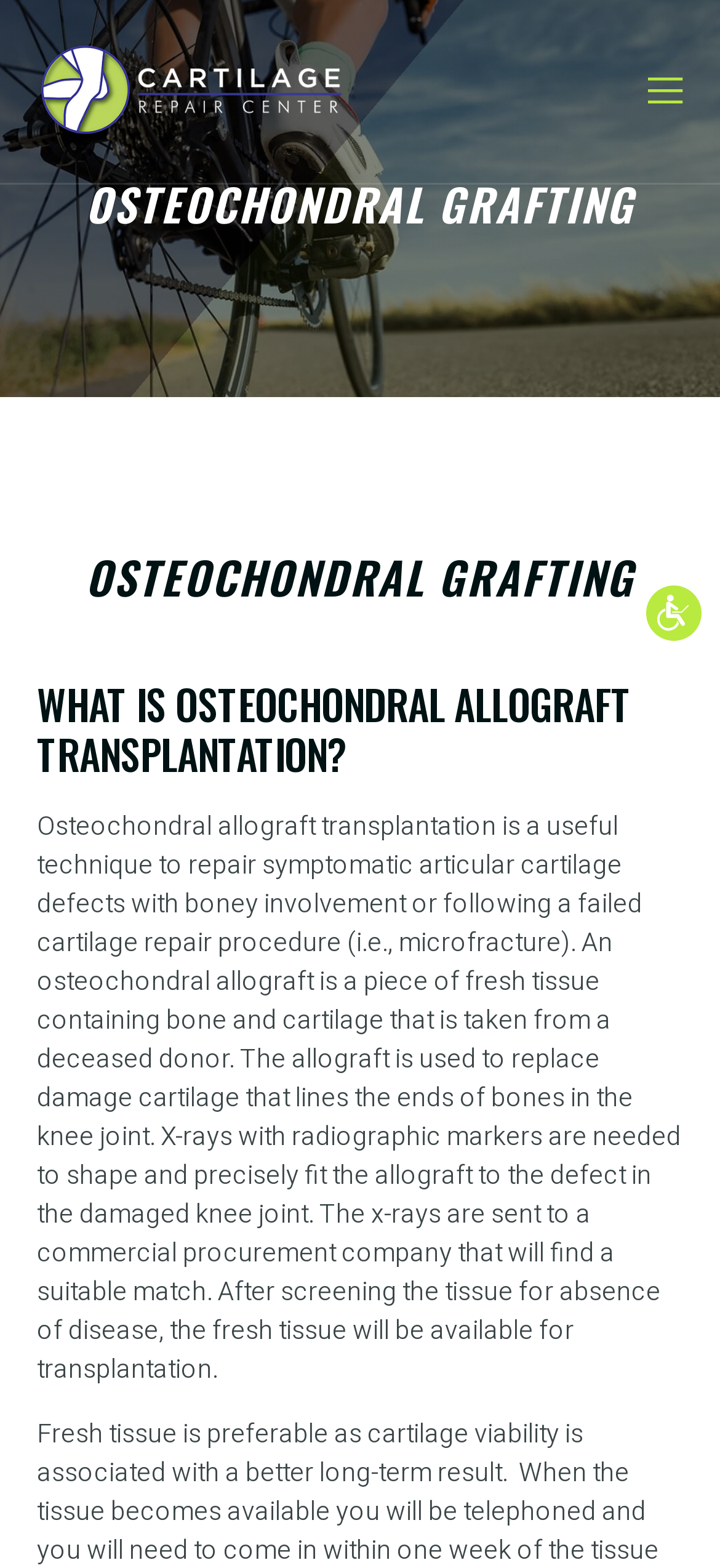Please respond to the question with a concise word or phrase:
Why are x-rays needed in osteochondral allograft transplantation?

To shape and fit the allograft